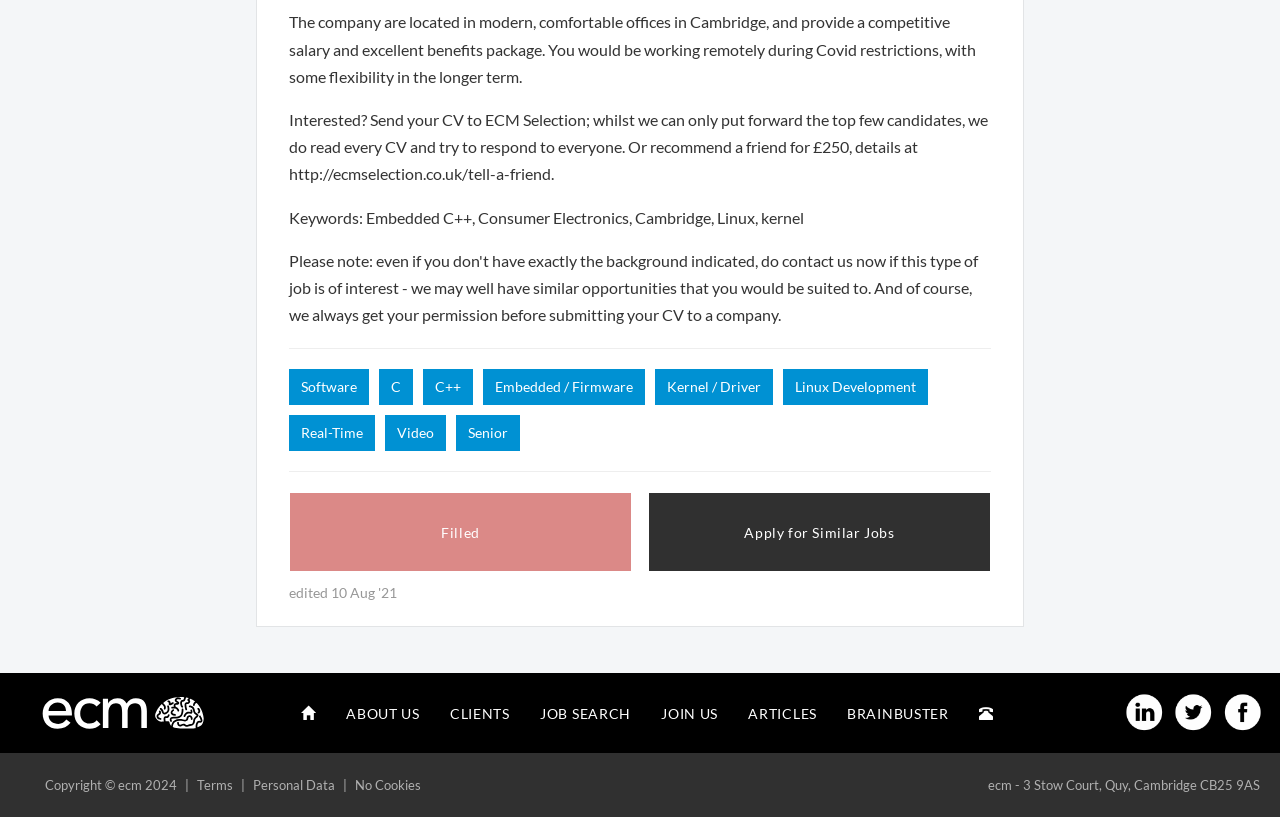Determine the bounding box coordinates of the clickable region to carry out the instruction: "Click the 'Software' link".

[0.226, 0.452, 0.288, 0.496]